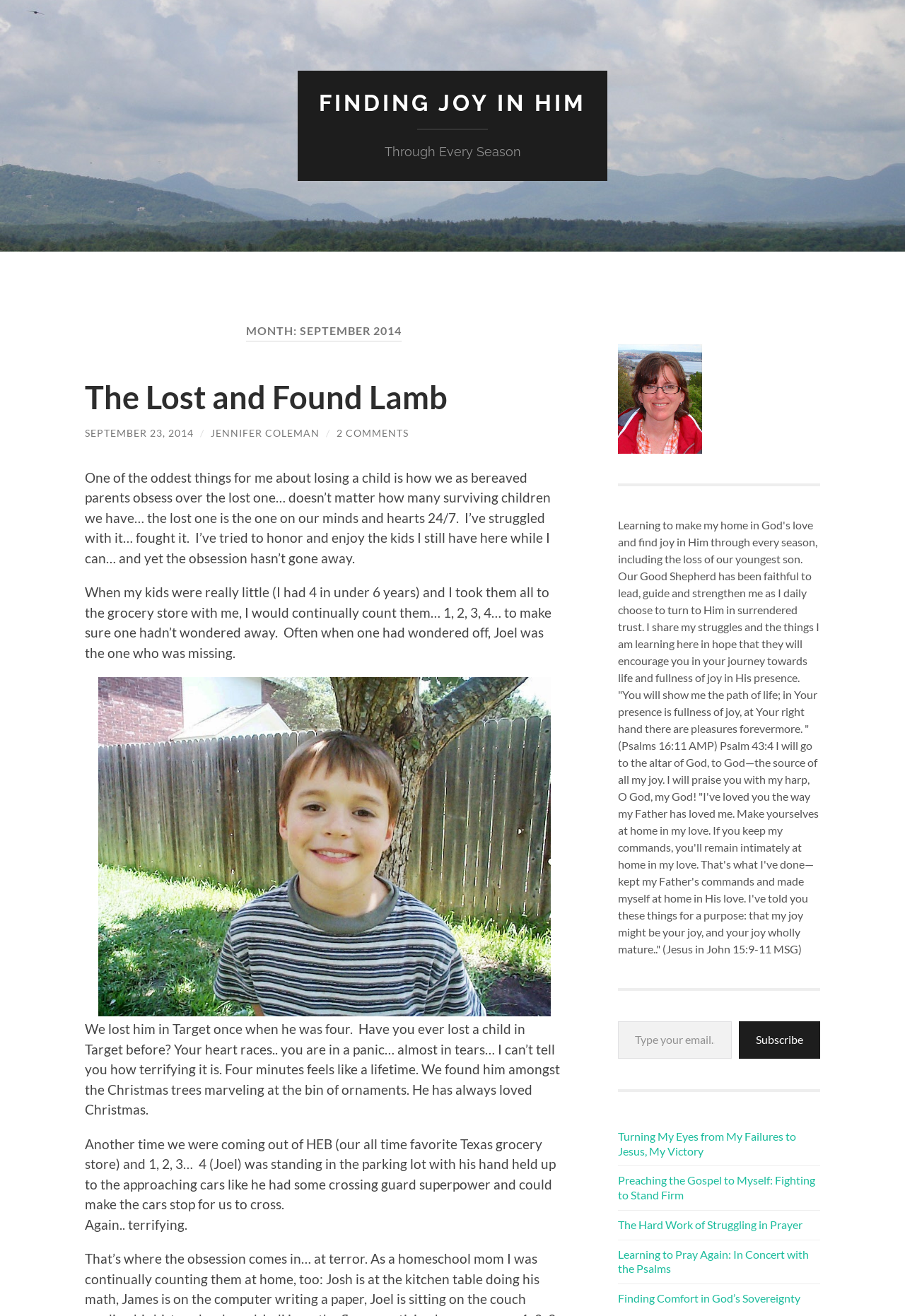Determine the bounding box coordinates of the clickable element to complete this instruction: "Click on the 'FINDING JOY IN HIM' link". Provide the coordinates in the format of four float numbers between 0 and 1, [left, top, right, bottom].

[0.352, 0.068, 0.648, 0.088]